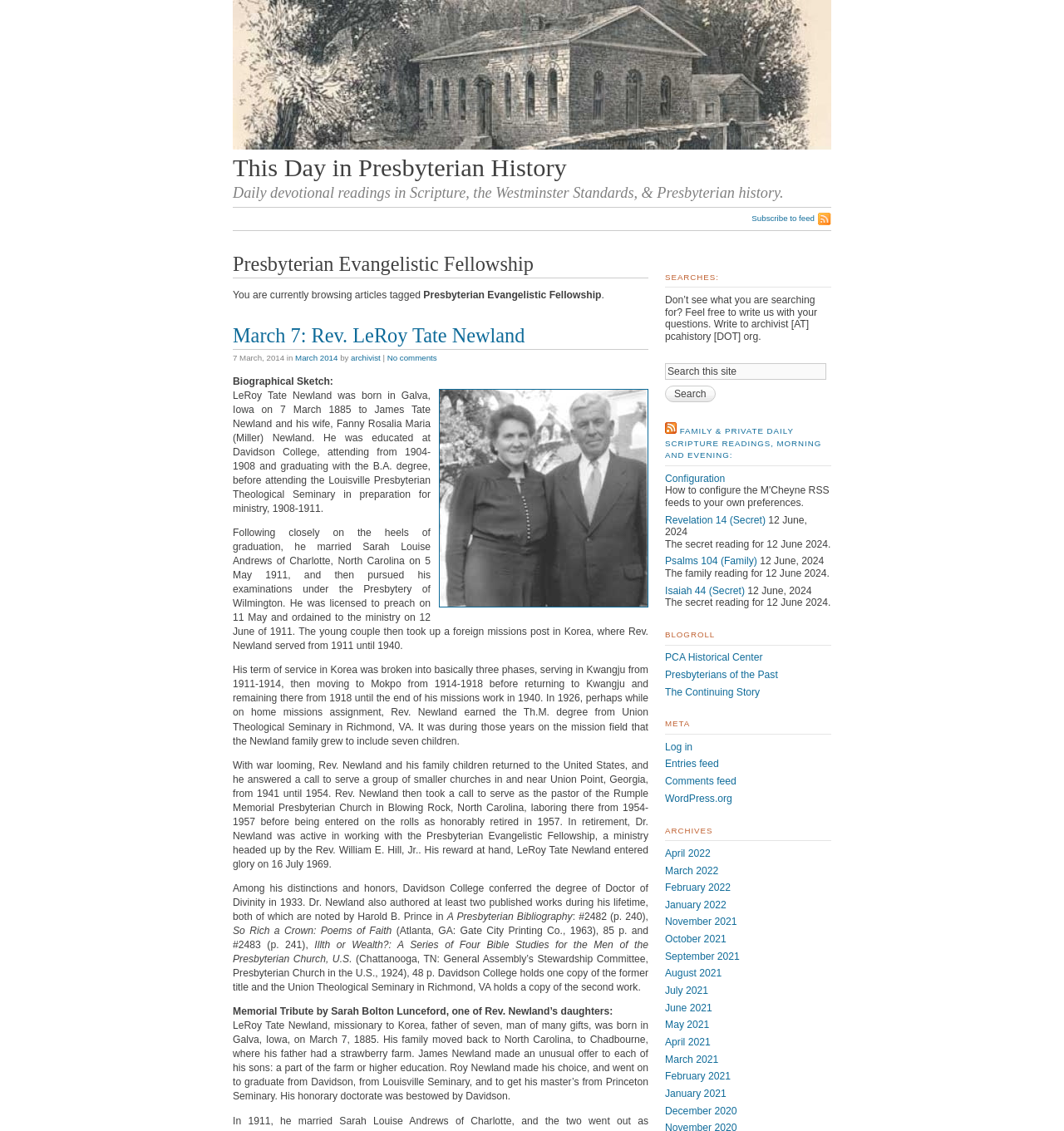Given the element description "name="s" placeholder="Search this site"", identify the bounding box of the corresponding UI element.

[0.625, 0.321, 0.777, 0.336]